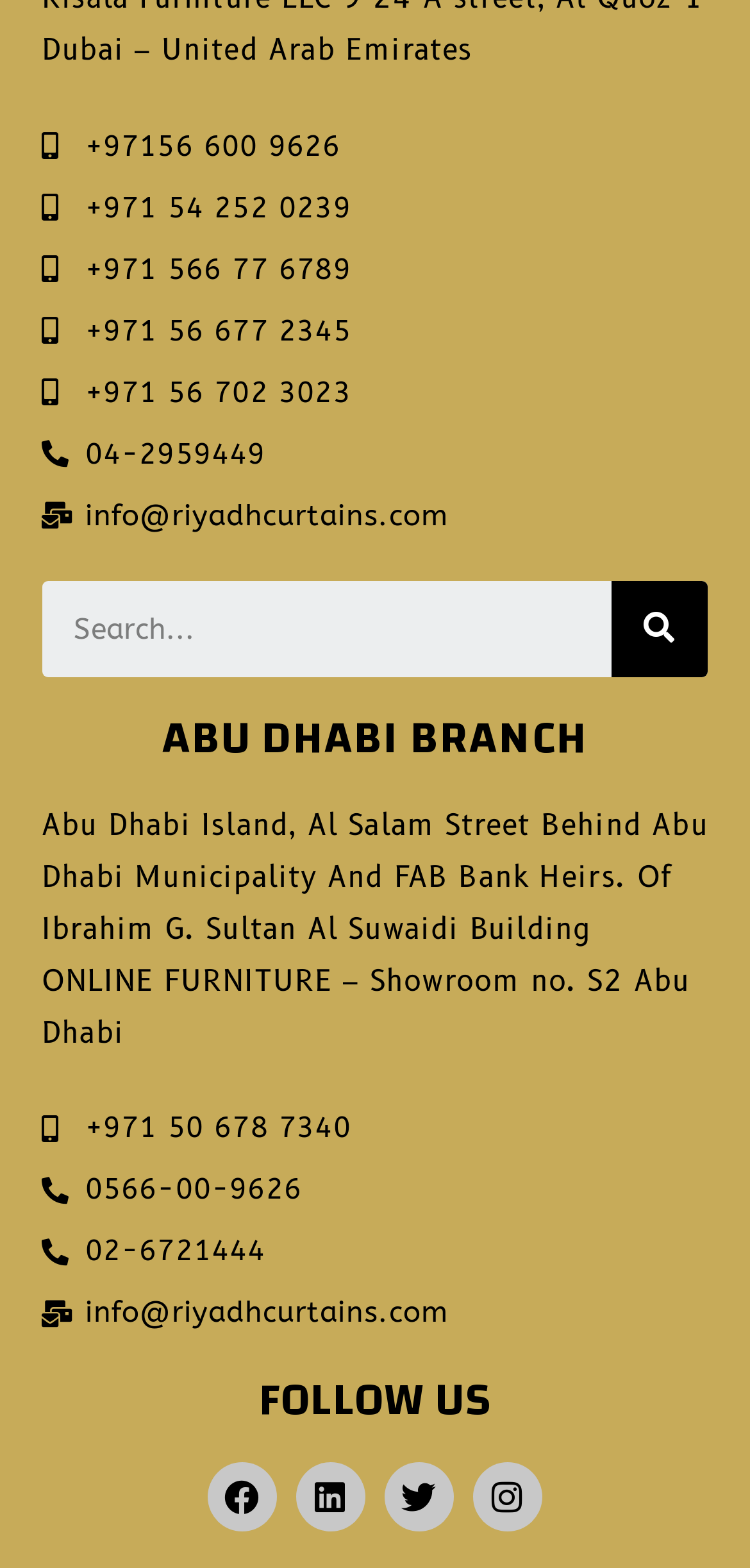Identify the coordinates of the bounding box for the element that must be clicked to accomplish the instruction: "Follow on Facebook".

[0.277, 0.933, 0.369, 0.977]